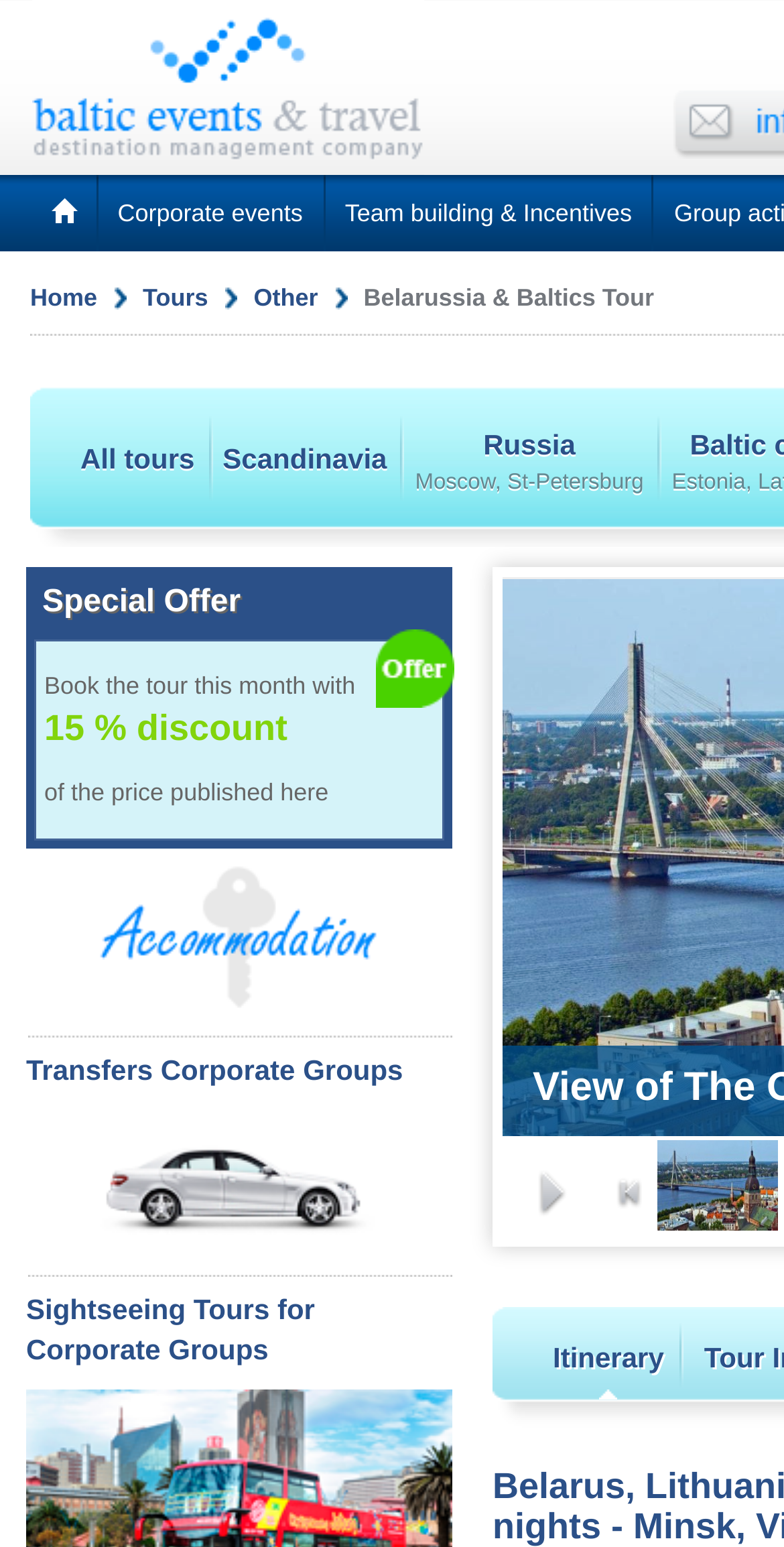Summarize the webpage in an elaborate manner.

This webpage is about a tour package featuring Belarus and the Baltic States of Lithuania and Latvia. At the top, there is a navigation menu with links to "Home", "Tours", and "Other" options. Below this menu, there is a prominent title "Belarussia & Baltics Tour" followed by a series of links to different tour options, including "All tours", "Scandinavia", and "Russia Moscow, St-Petersburg".

On the left side, there is a section with a "Special Offer" heading, which includes a promotional message "Book the tour this month with 15% discount of the price published here". This section also features an image.

Below this section, there are three links with descriptive text, including "Transfers Corporate Groups", "Sightseeing Tours for Corporate Groups", and another link with no descriptive text.

On the right side, there is a large image taking up most of the space. At the bottom of the page, there are navigation controls, including "Previous Page" and "Start Slideshow" buttons, as well as a link to the "Itinerary" page.